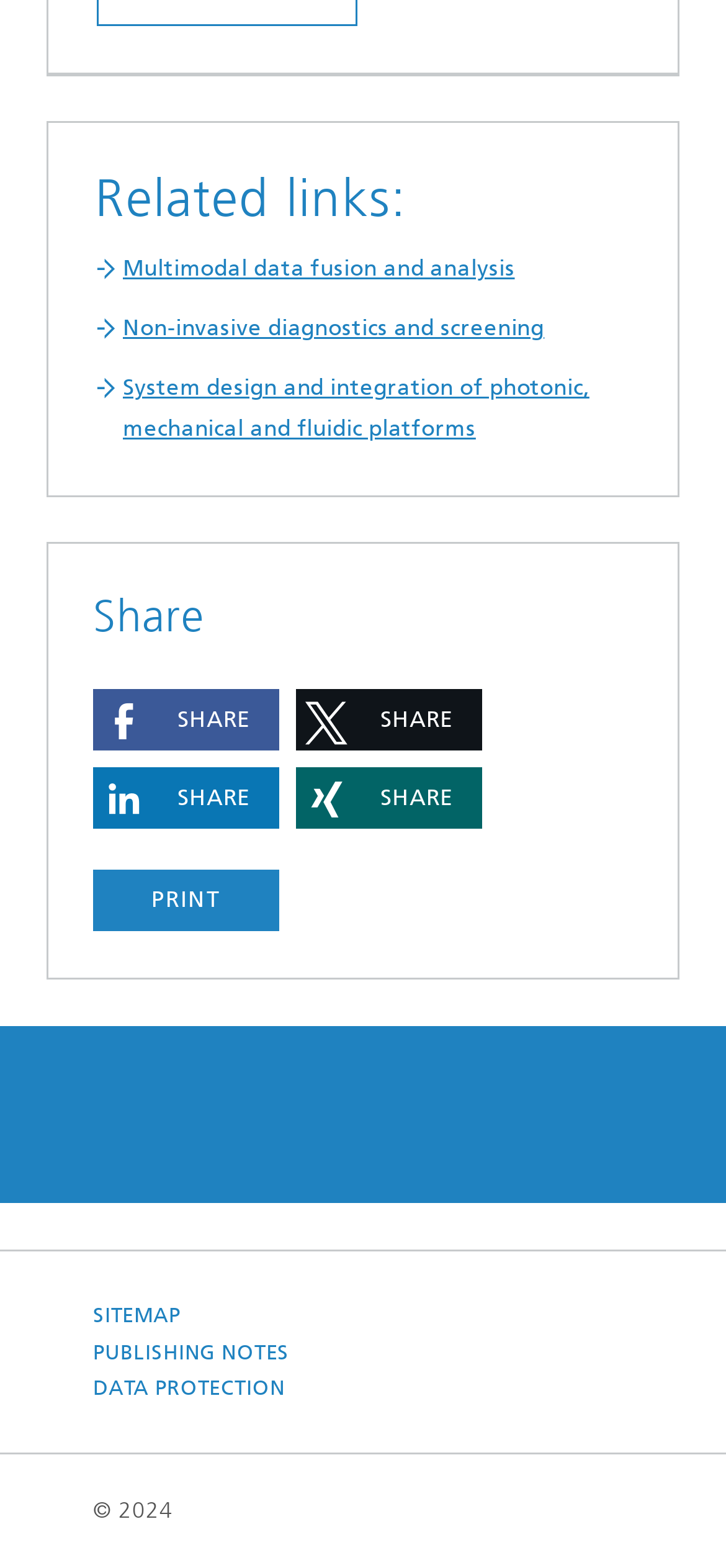Based on the description "Multimodal data fusion and analysis", find the bounding box of the specified UI element.

[0.169, 0.163, 0.709, 0.18]